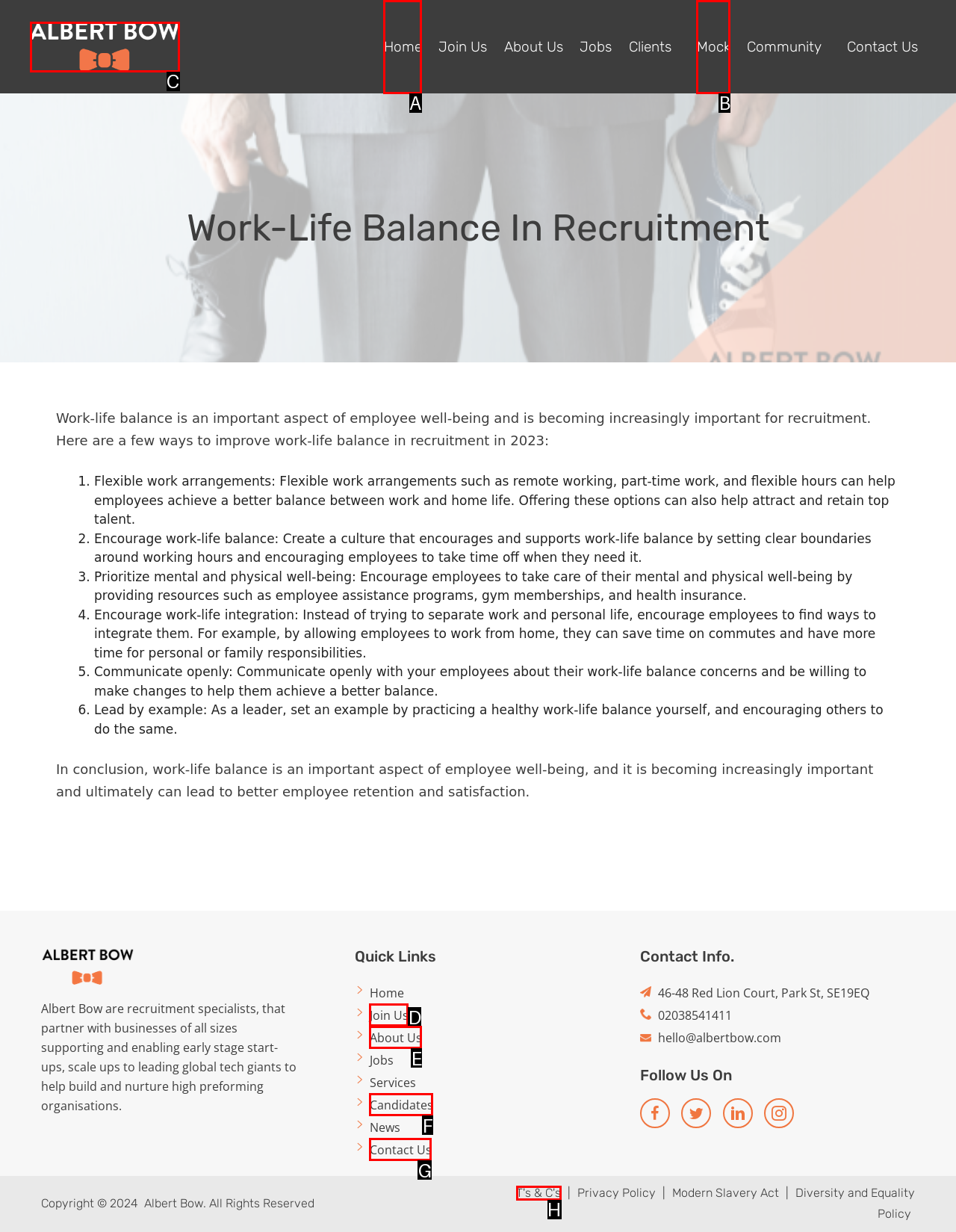Select the correct UI element to click for this task: Click on the 'Home' link.
Answer using the letter from the provided options.

A